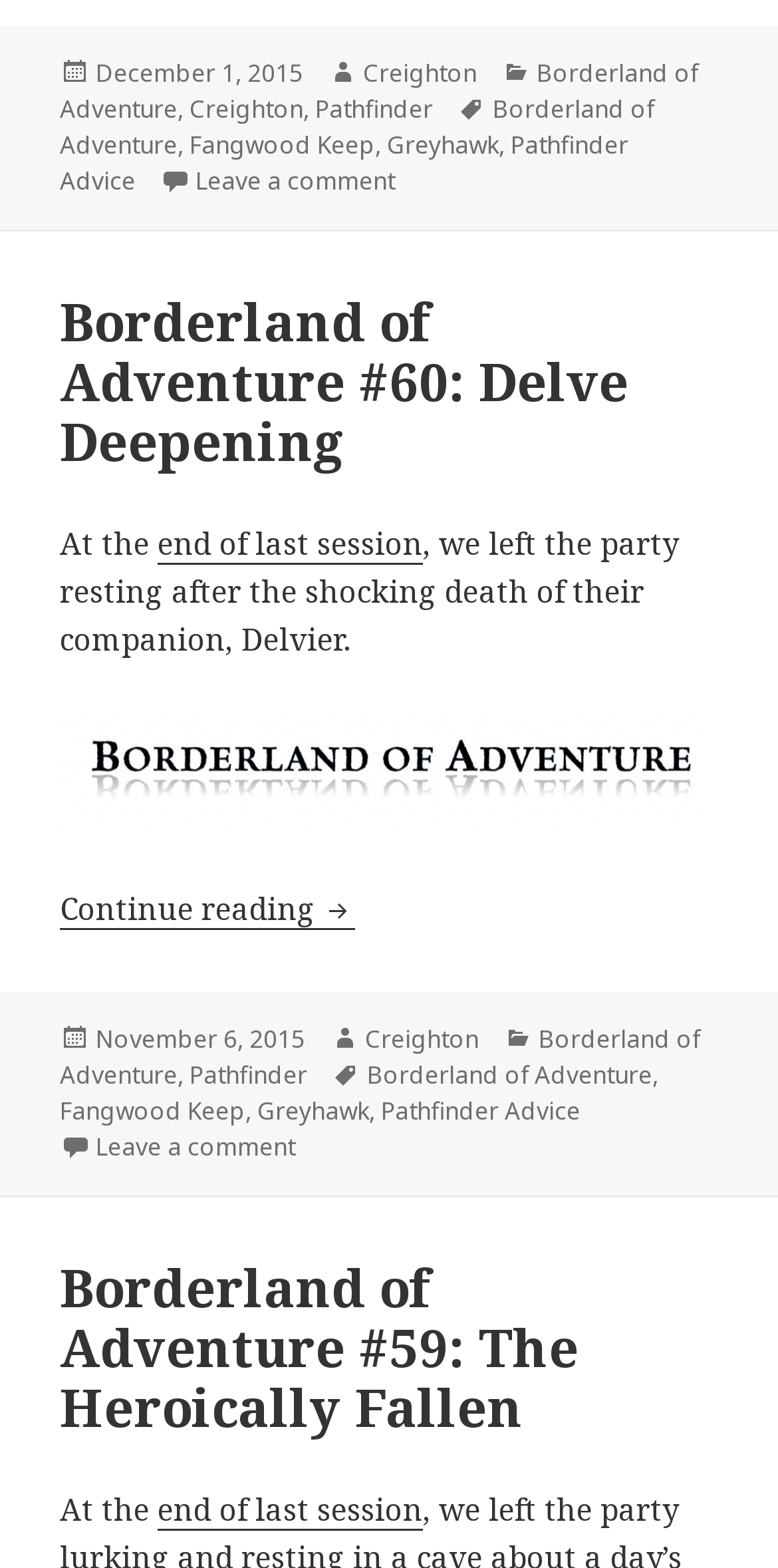Extract the bounding box coordinates for the UI element described by the text: "Creighton". The coordinates should be in the form of [left, top, right, bottom] with values between 0 and 1.

[0.244, 0.059, 0.39, 0.081]